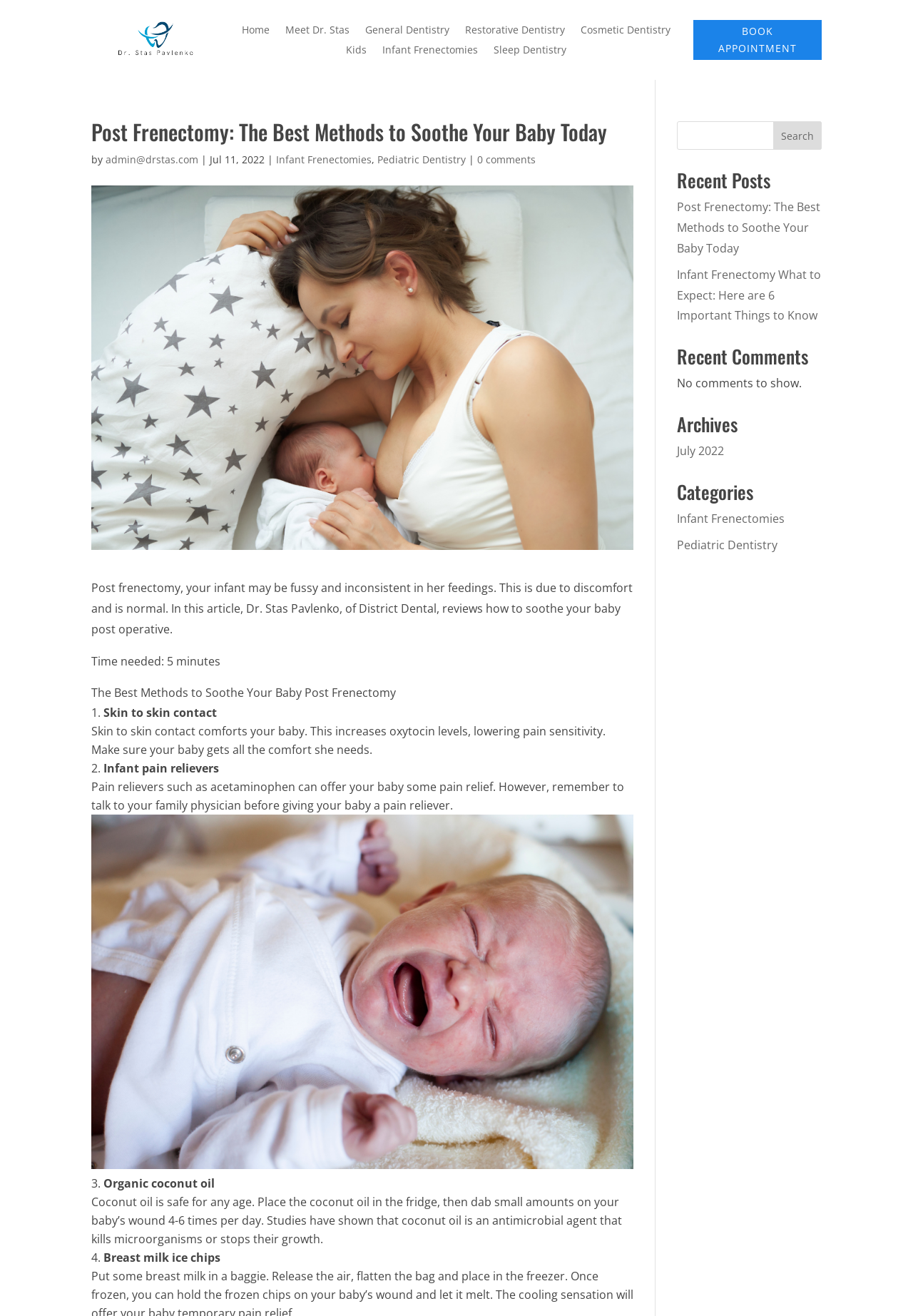Based on the element description parent_node: Search name="s", identify the bounding box of the UI element in the given webpage screenshot. The coordinates should be in the format (top-left x, top-left y, bottom-right x, bottom-right y) and must be between 0 and 1.

[0.741, 0.092, 0.9, 0.114]